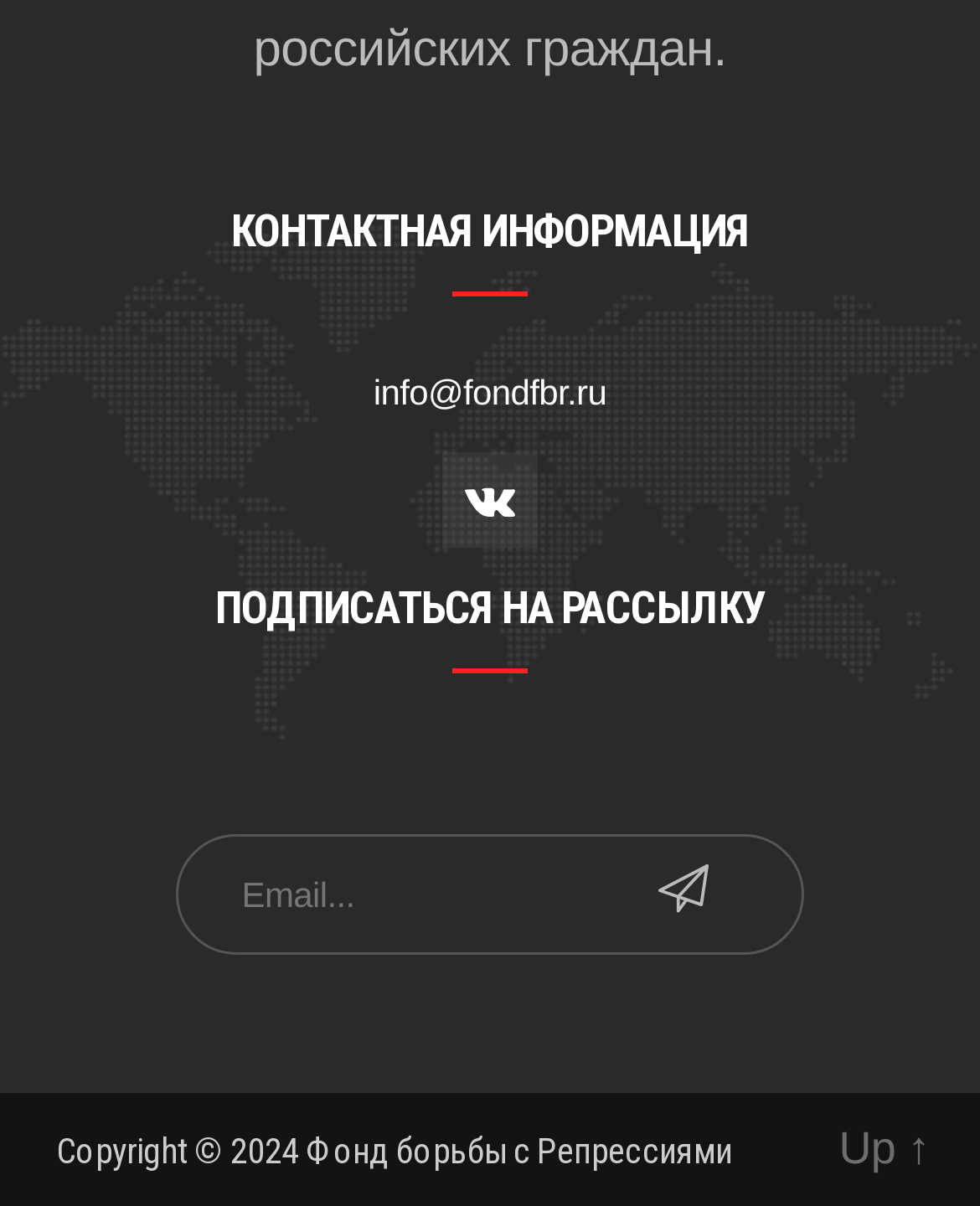Determine the bounding box coordinates of the UI element described by: "info@fondfbr.ru".

[0.381, 0.309, 0.619, 0.342]